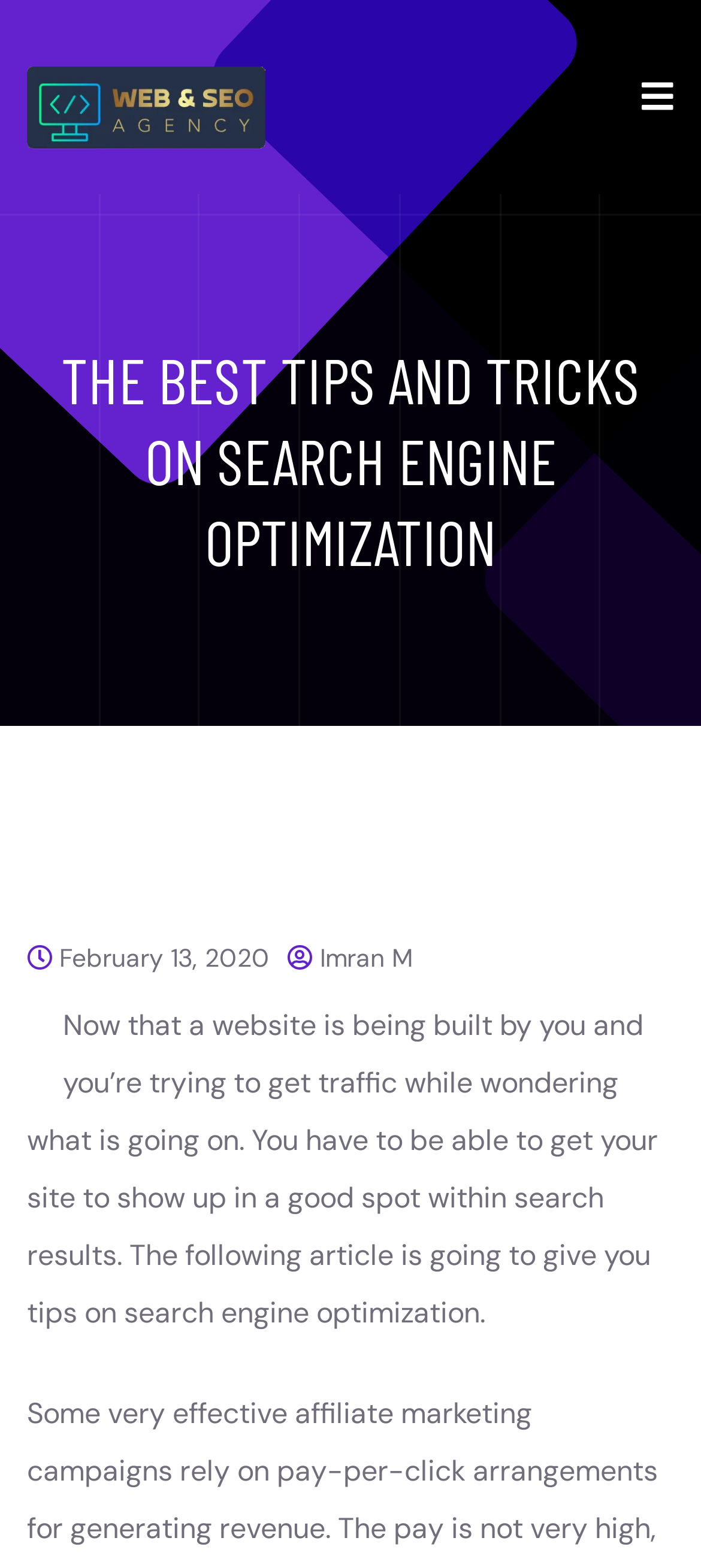From the given element description: "Imran M", find the bounding box for the UI element. Provide the coordinates as four float numbers between 0 and 1, in the order [left, top, right, bottom].

[0.456, 0.6, 0.59, 0.621]